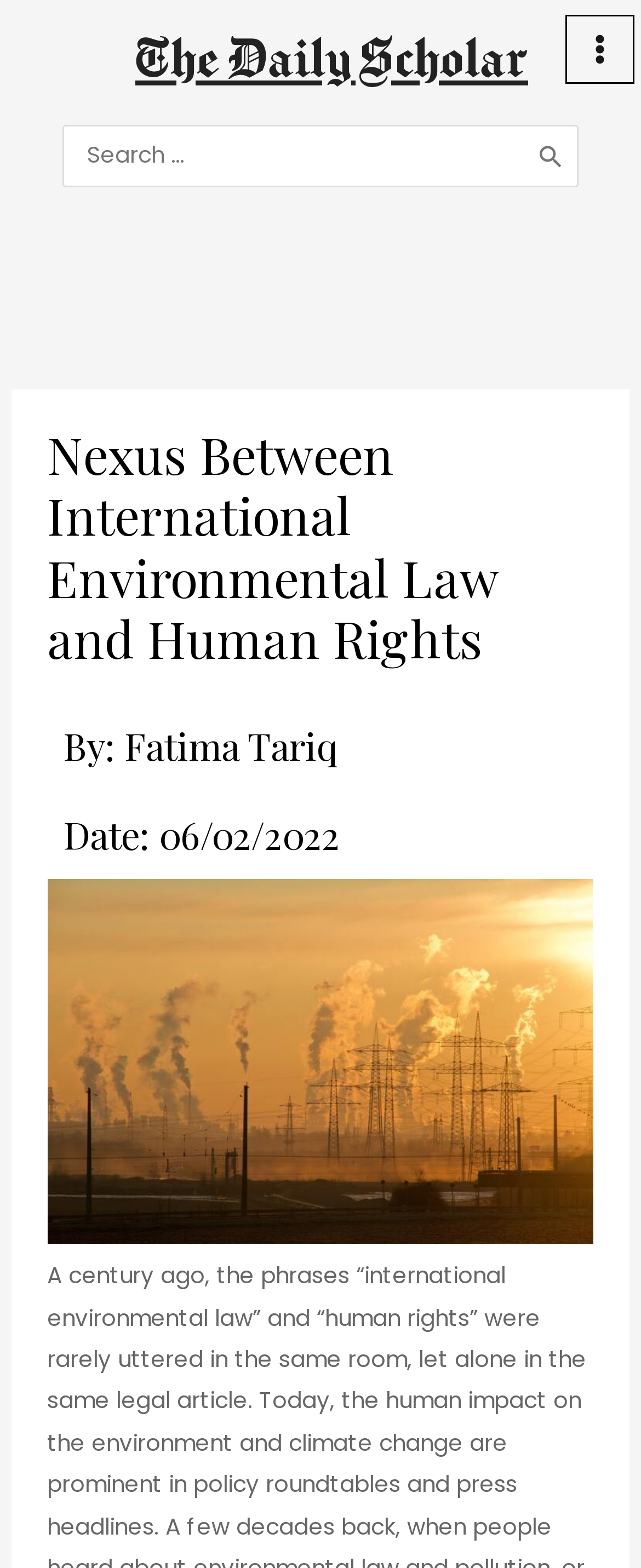What is the name of the website?
Answer the question with a single word or phrase derived from the image.

The Daily Scholar